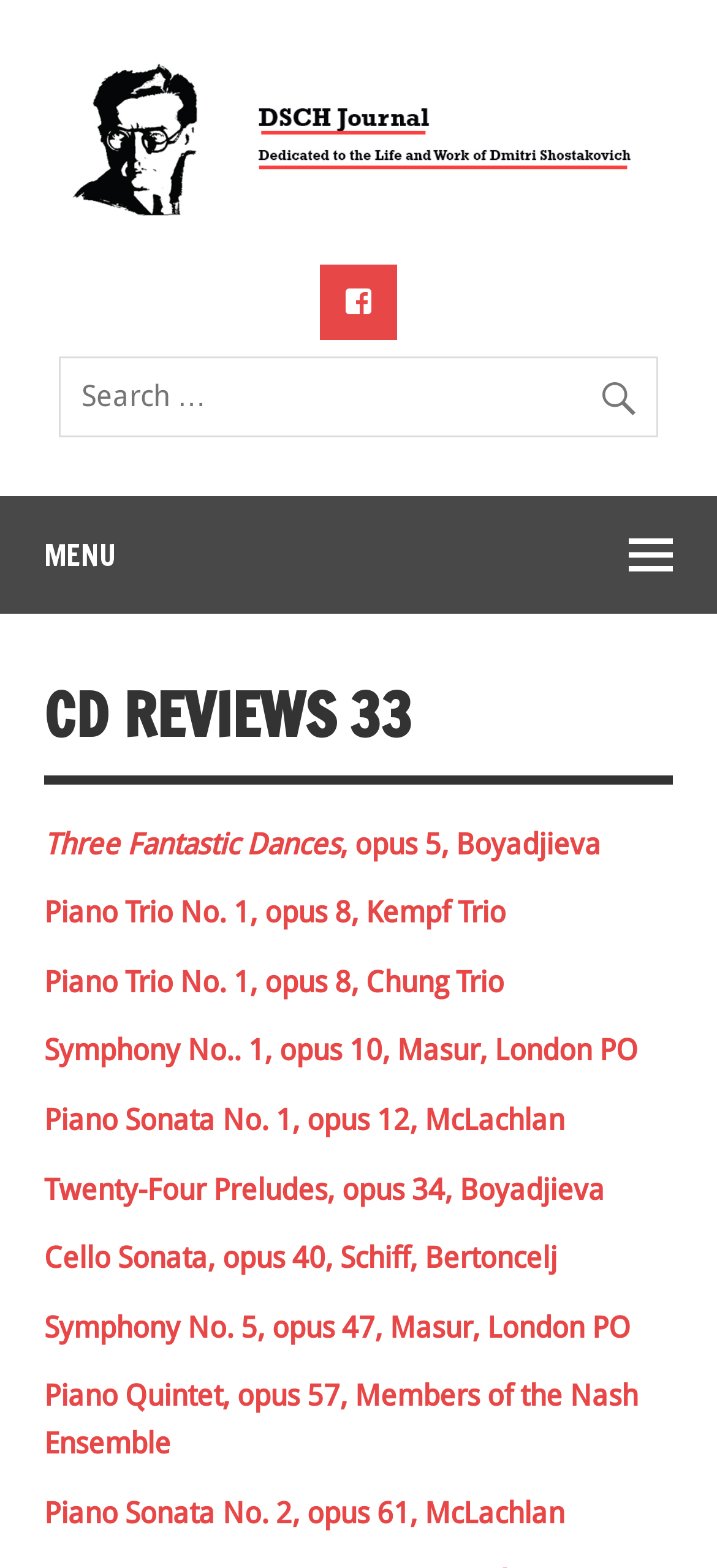Determine the bounding box coordinates of the region that needs to be clicked to achieve the task: "read the review of Three Fantastic Dances, opus 5".

[0.062, 0.527, 0.838, 0.549]